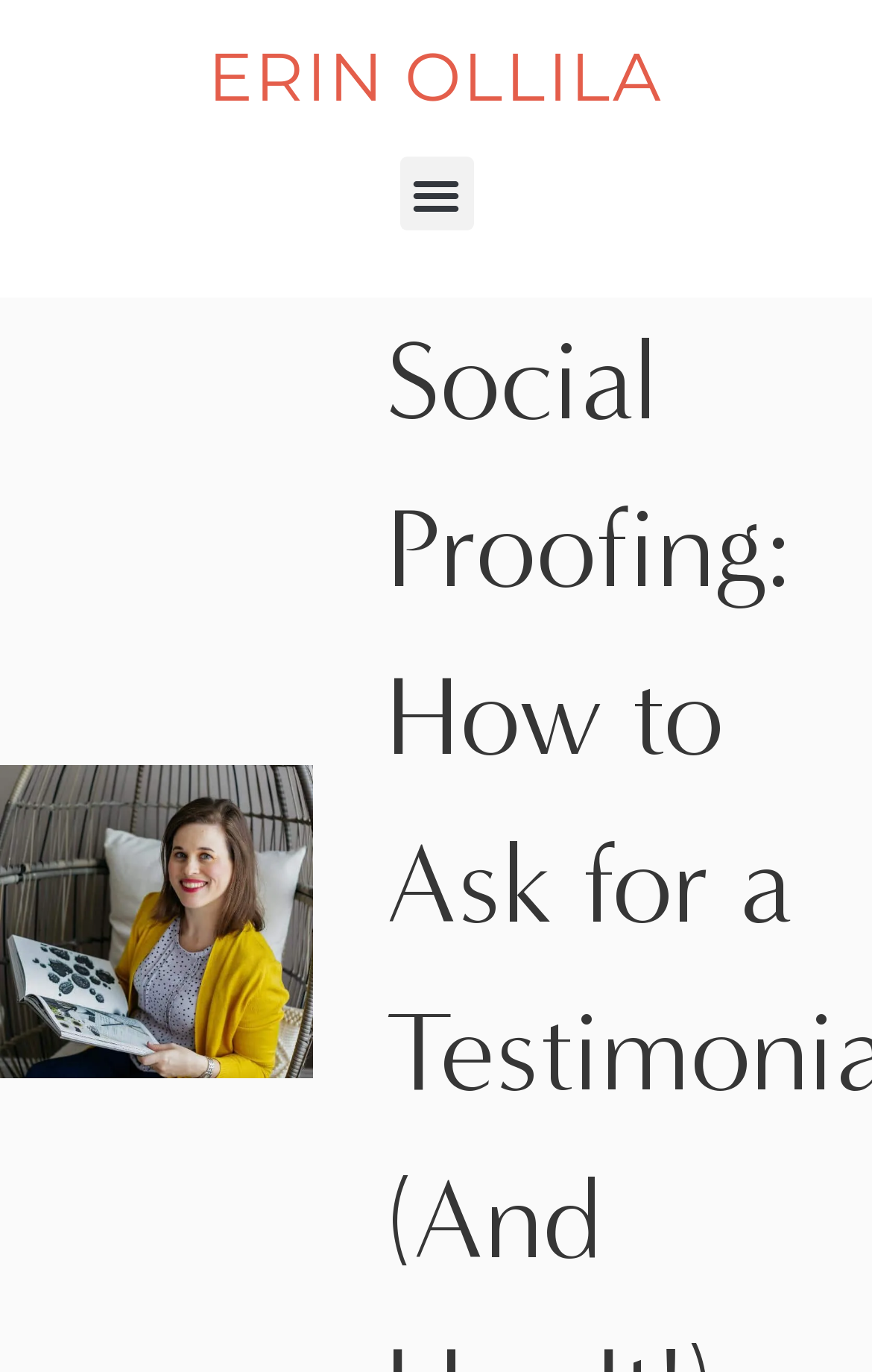Identify the bounding box for the given UI element using the description provided. Coordinates should be in the format (top-left x, top-left y, bottom-right x, bottom-right y) and must be between 0 and 1. Here is the description: washing instructions

None